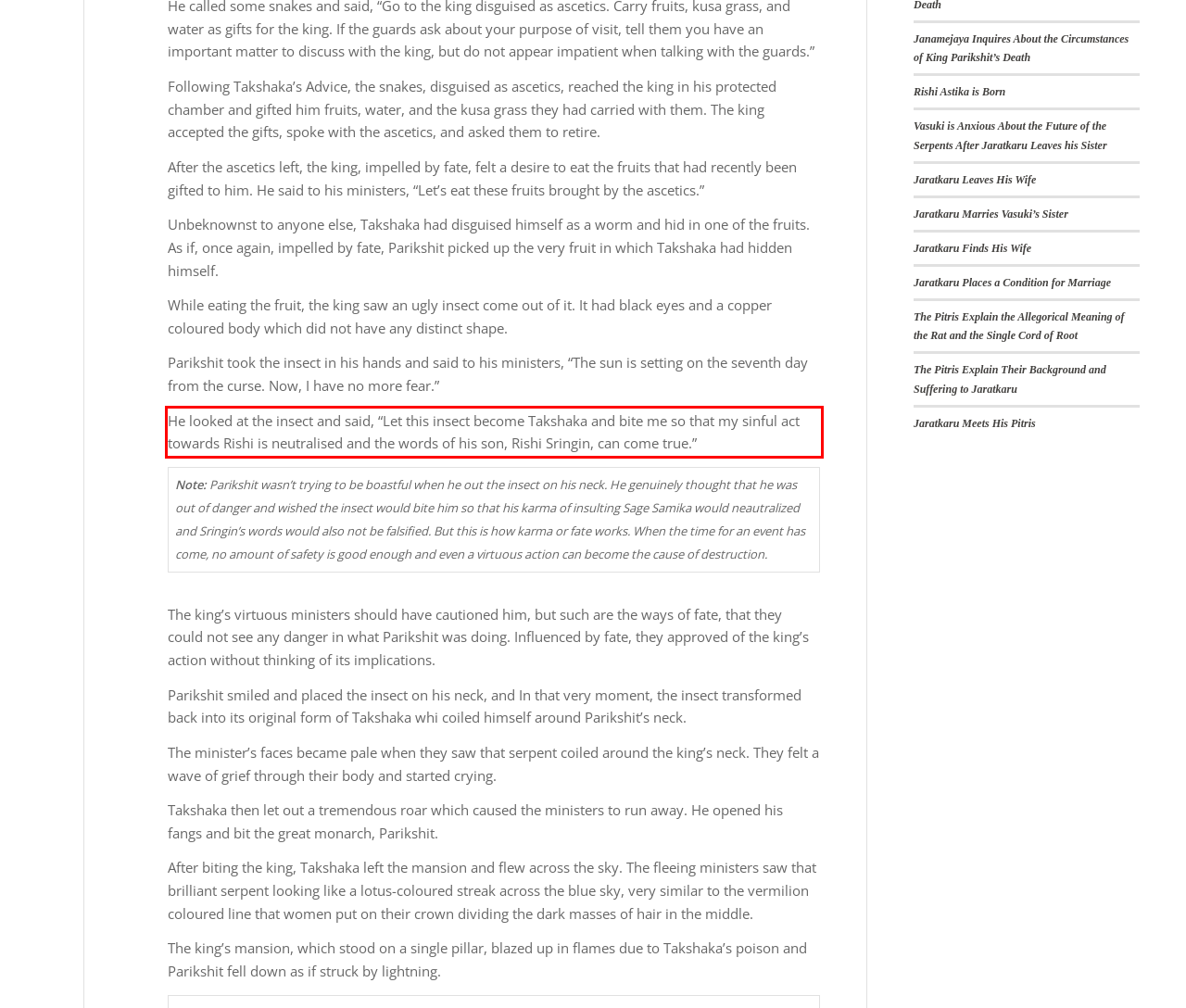You have a screenshot of a webpage with a red bounding box. Identify and extract the text content located inside the red bounding box.

He looked at the insect and said, “Let this insect become Takshaka and bite me so that my sinful act towards Rishi is neutralised and the words of his son, Rishi Sringin, can come true.”